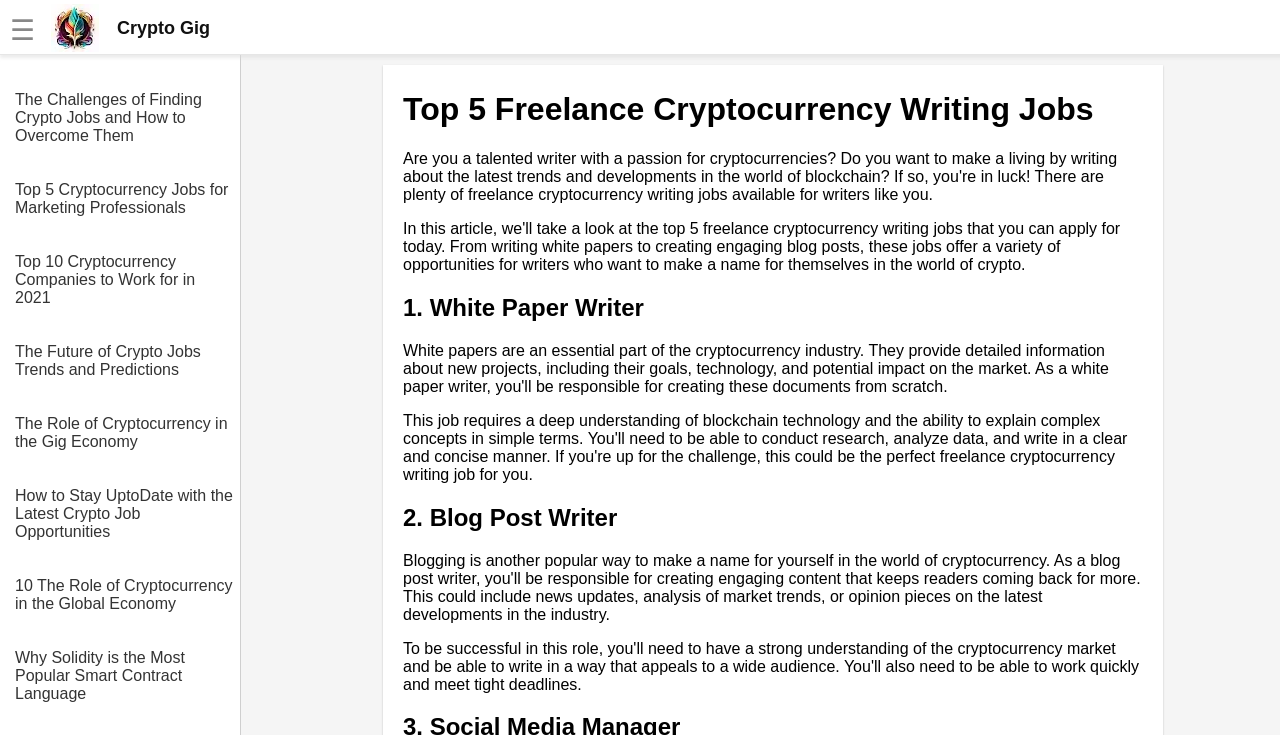Please determine the bounding box coordinates of the element to click in order to execute the following instruction: "Learn about the role of cryptocurrency in the gig economy". The coordinates should be four float numbers between 0 and 1, specified as [left, top, right, bottom].

[0.012, 0.543, 0.188, 0.614]